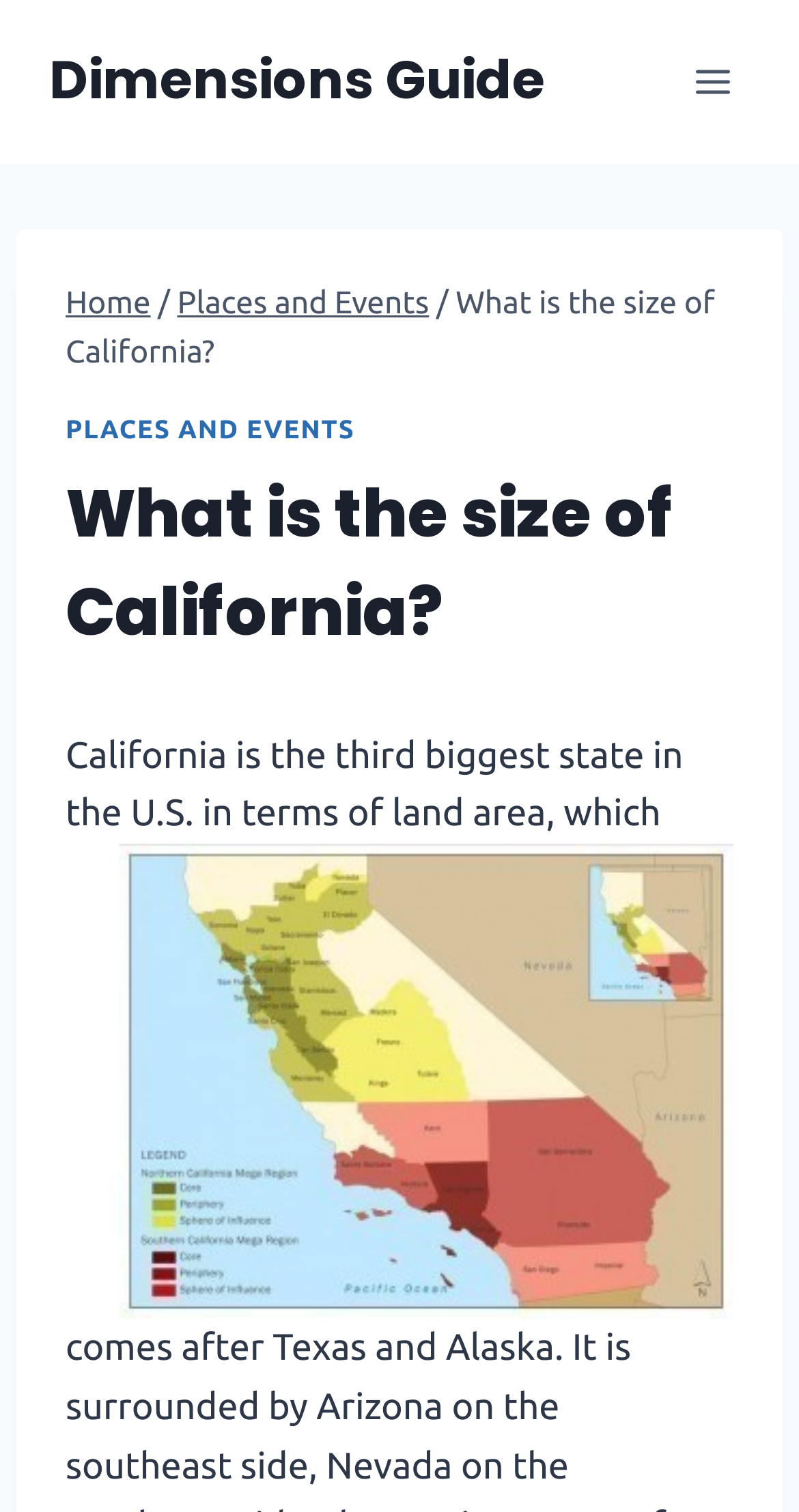Using the description: "Home", determine the UI element's bounding box coordinates. Ensure the coordinates are in the format of four float numbers between 0 and 1, i.e., [left, top, right, bottom].

[0.082, 0.188, 0.189, 0.211]